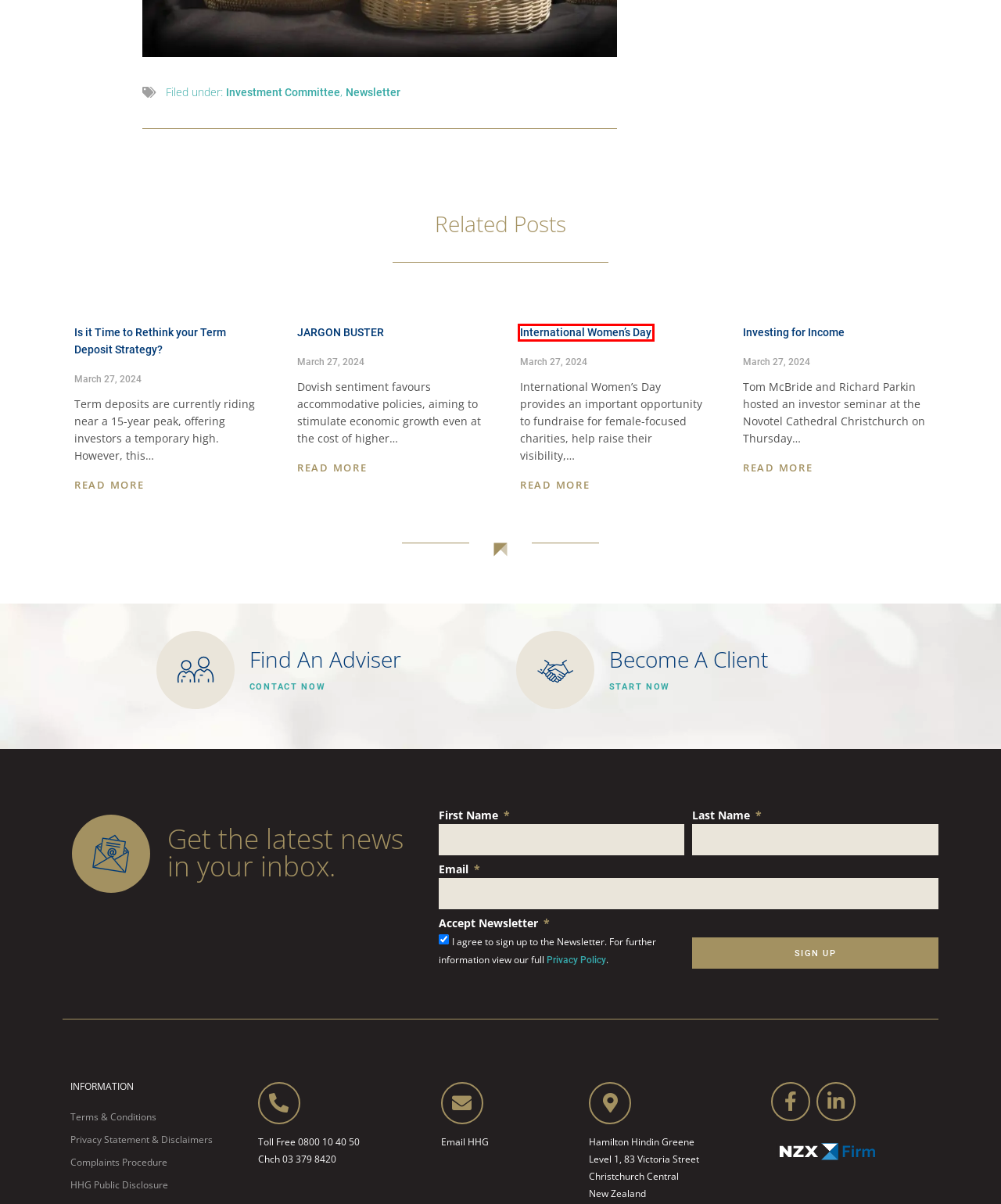Examine the screenshot of a webpage with a red bounding box around a specific UI element. Identify which webpage description best matches the new webpage that appears after clicking the element in the red bounding box. Here are the candidates:
A. Investing for Income | Hamilton Hindin Greene
B. Is it Time to Rethink your Term Deposit Strategy? | Hamilton Hindin Greene
C. Complaints Procedure | Hamilton Hindin Greene
D. International Women’s Day | Hamilton Hindin Greene
E. March 27, 2024 - Hamilton Hindin Greene
F. Christchurch Investment Advisers | Hamilton Hindin Greene
G. JARGON BUSTER | Hamilton Hindin Greene
H. Privacy Statement & Disclaimers - Hamilton Hindin Greene

D